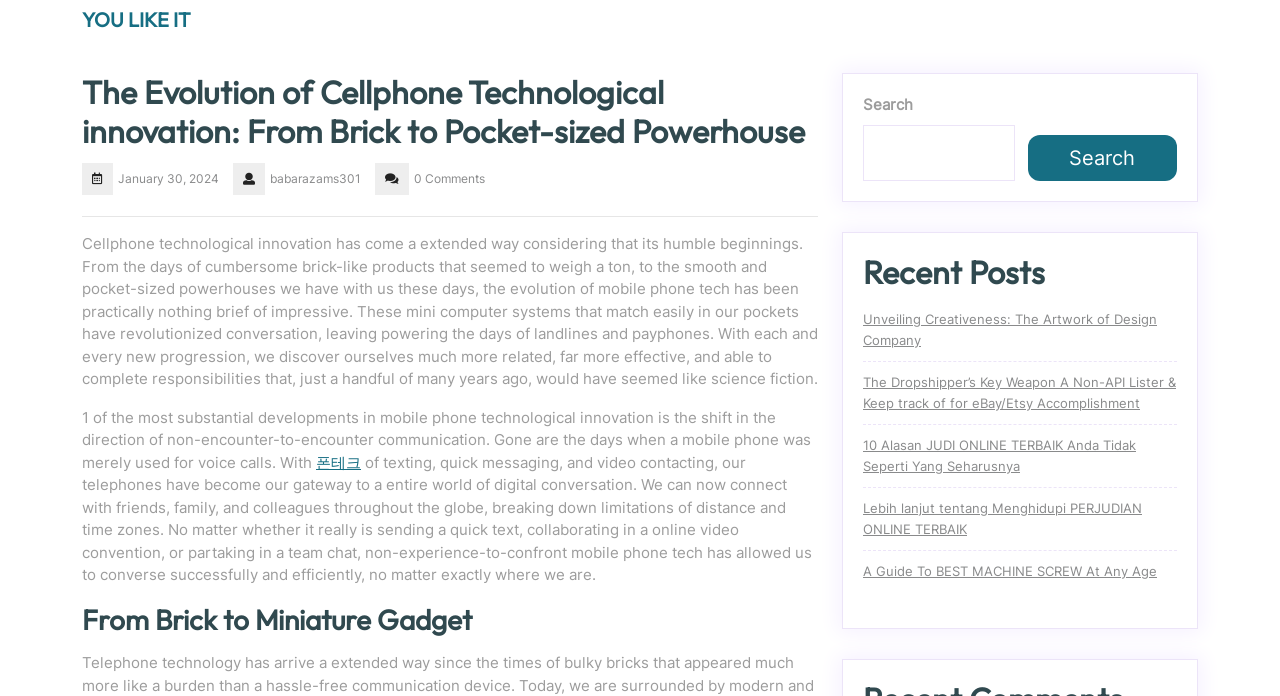Locate the primary heading on the webpage and return its text.

YOU LIKE IT